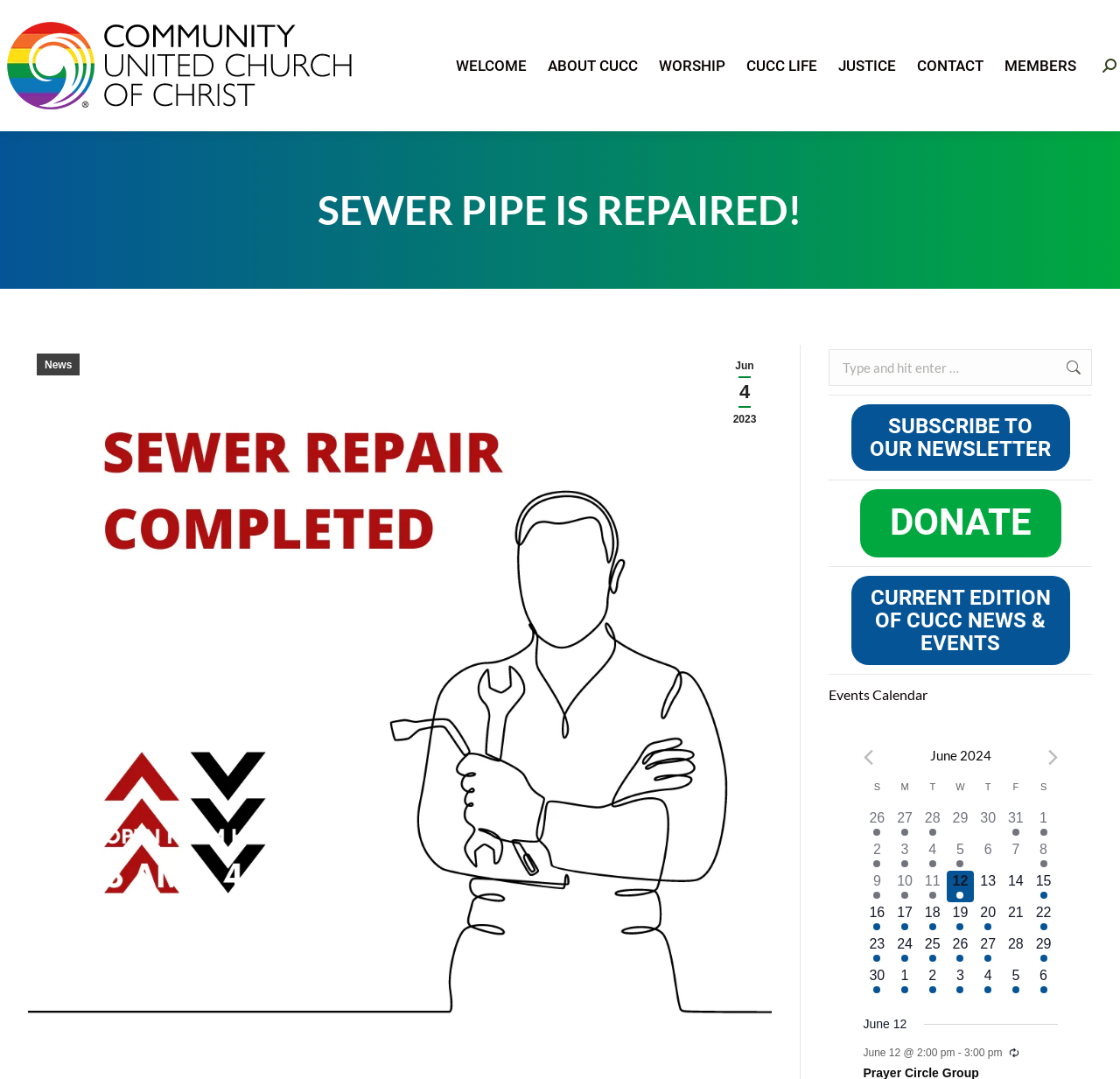Give the bounding box coordinates for the element described by: "1 event, 25".

[0.82, 0.866, 0.845, 0.895]